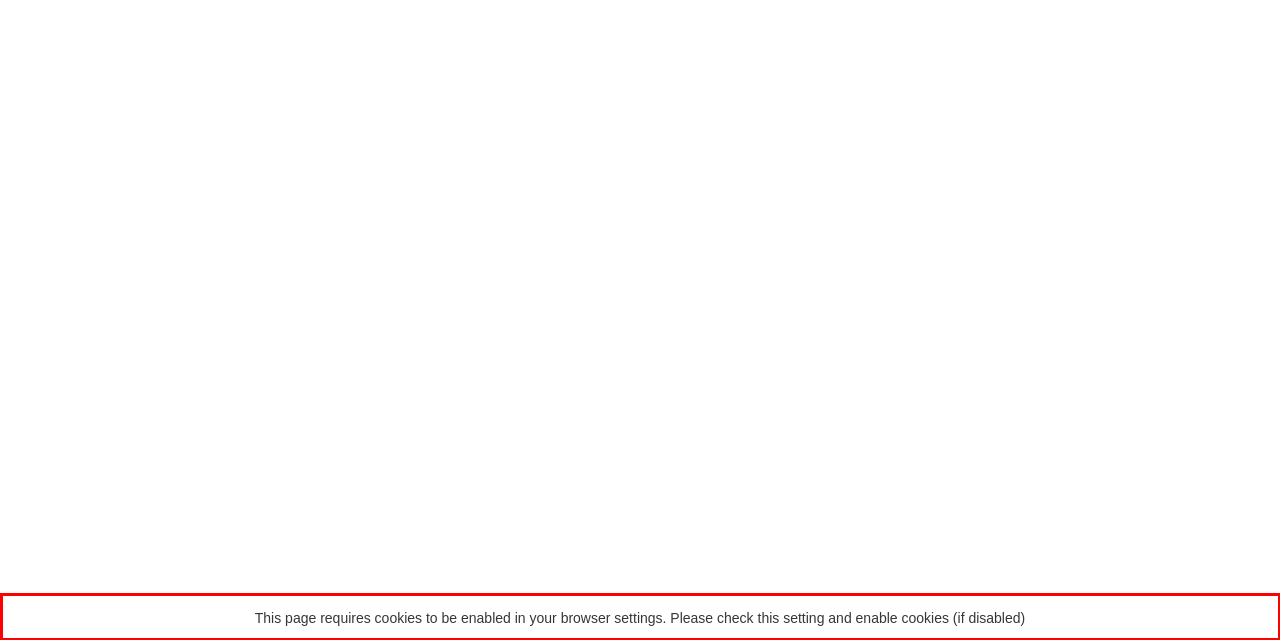Identify and transcribe the text content enclosed by the red bounding box in the given screenshot.

This page requires cookies to be enabled in your browser settings. Please check this setting and enable cookies (if disabled)